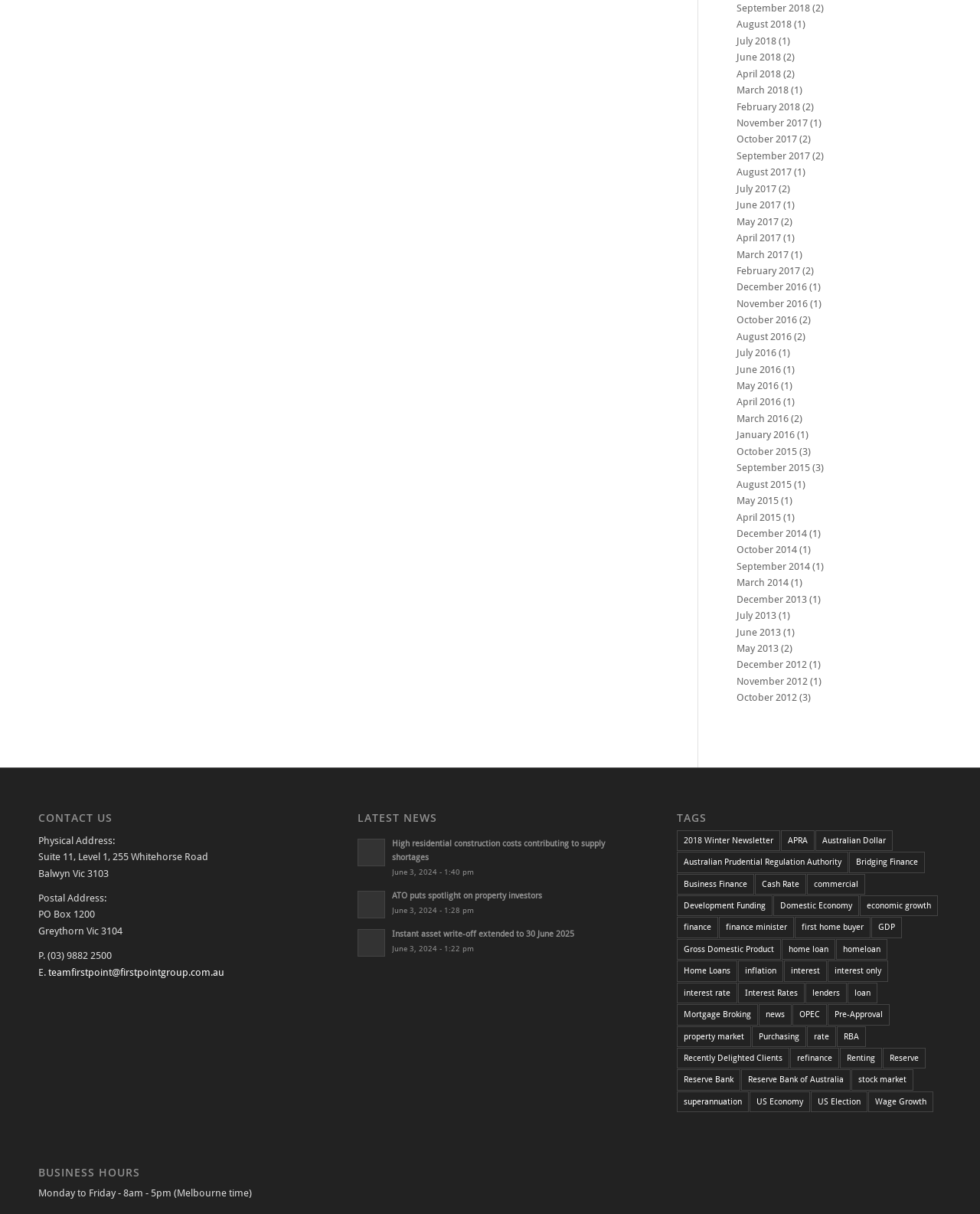Can you find the bounding box coordinates for the element that needs to be clicked to execute this instruction: "Click July 2017"? The coordinates should be given as four float numbers between 0 and 1, i.e., [left, top, right, bottom].

[0.752, 0.151, 0.792, 0.16]